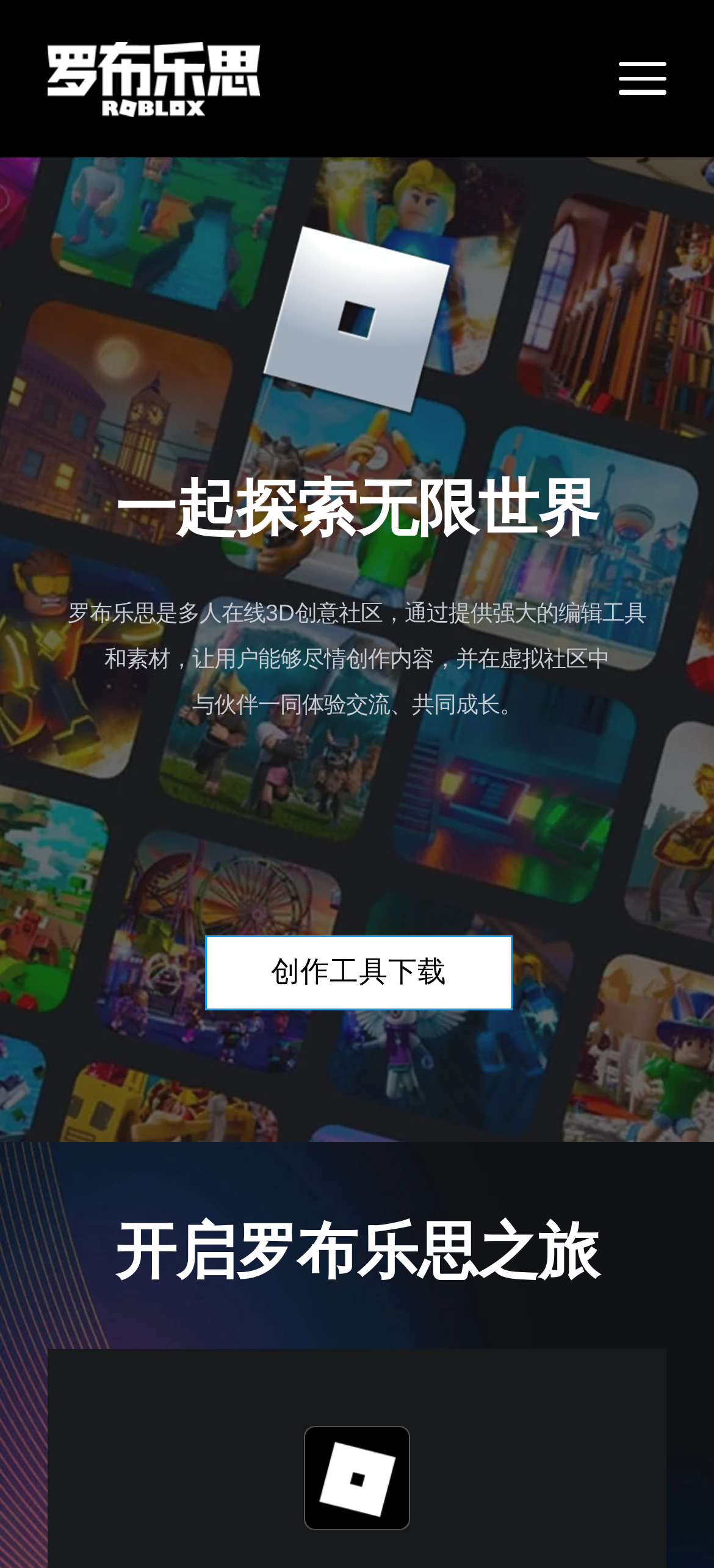Identify the coordinates of the bounding box for the element described below: "罗布乐思". Return the coordinates as four float numbers between 0 and 1: [left, top, right, bottom].

[0.067, 0.027, 0.365, 0.075]